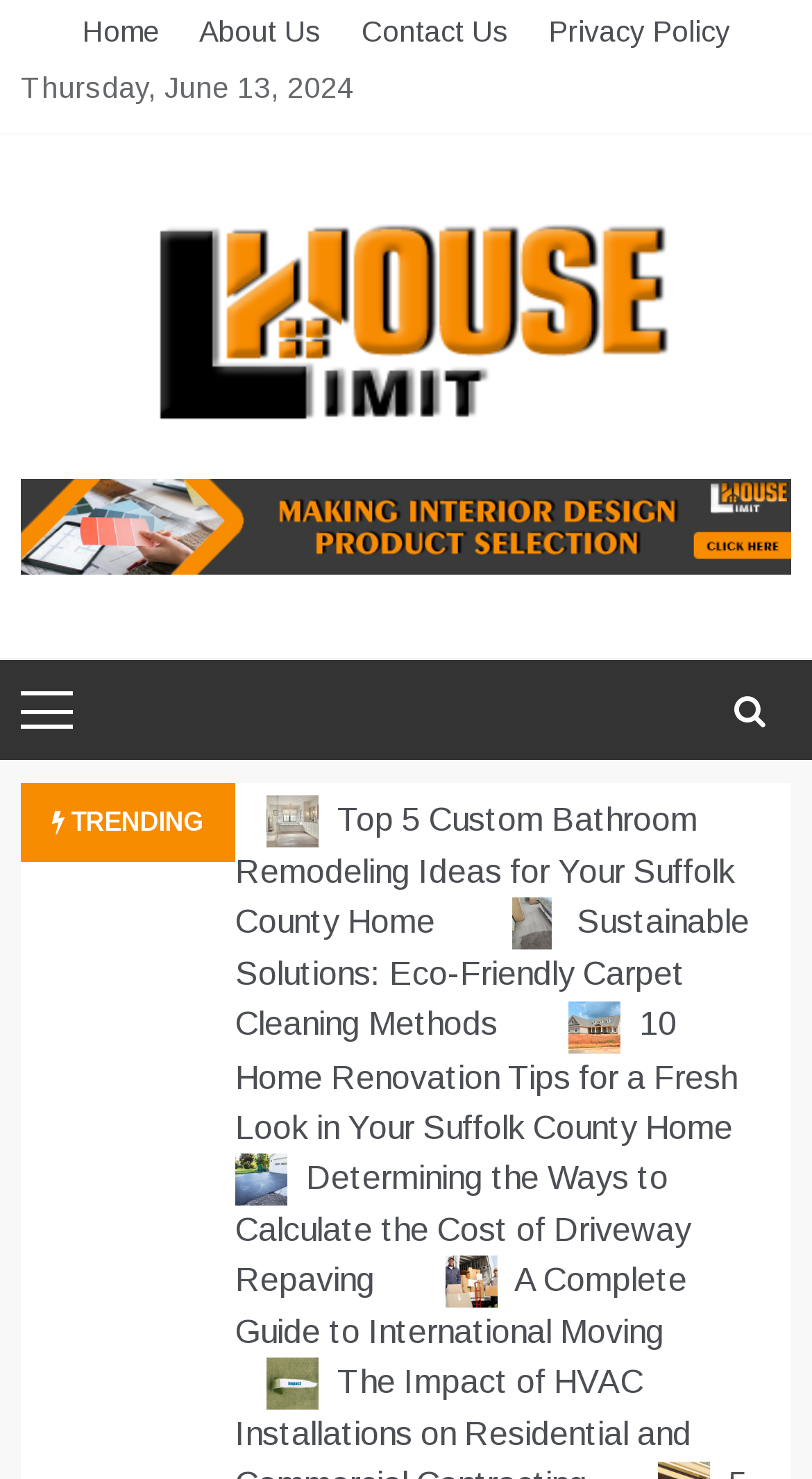Given the element description, predict the bounding box coordinates in the format (top-left x, top-left y, bottom-right x, bottom-right y). Make sure all values are between 0 and 1. Here is the element description: Limit House

[0.026, 0.289, 0.432, 0.348]